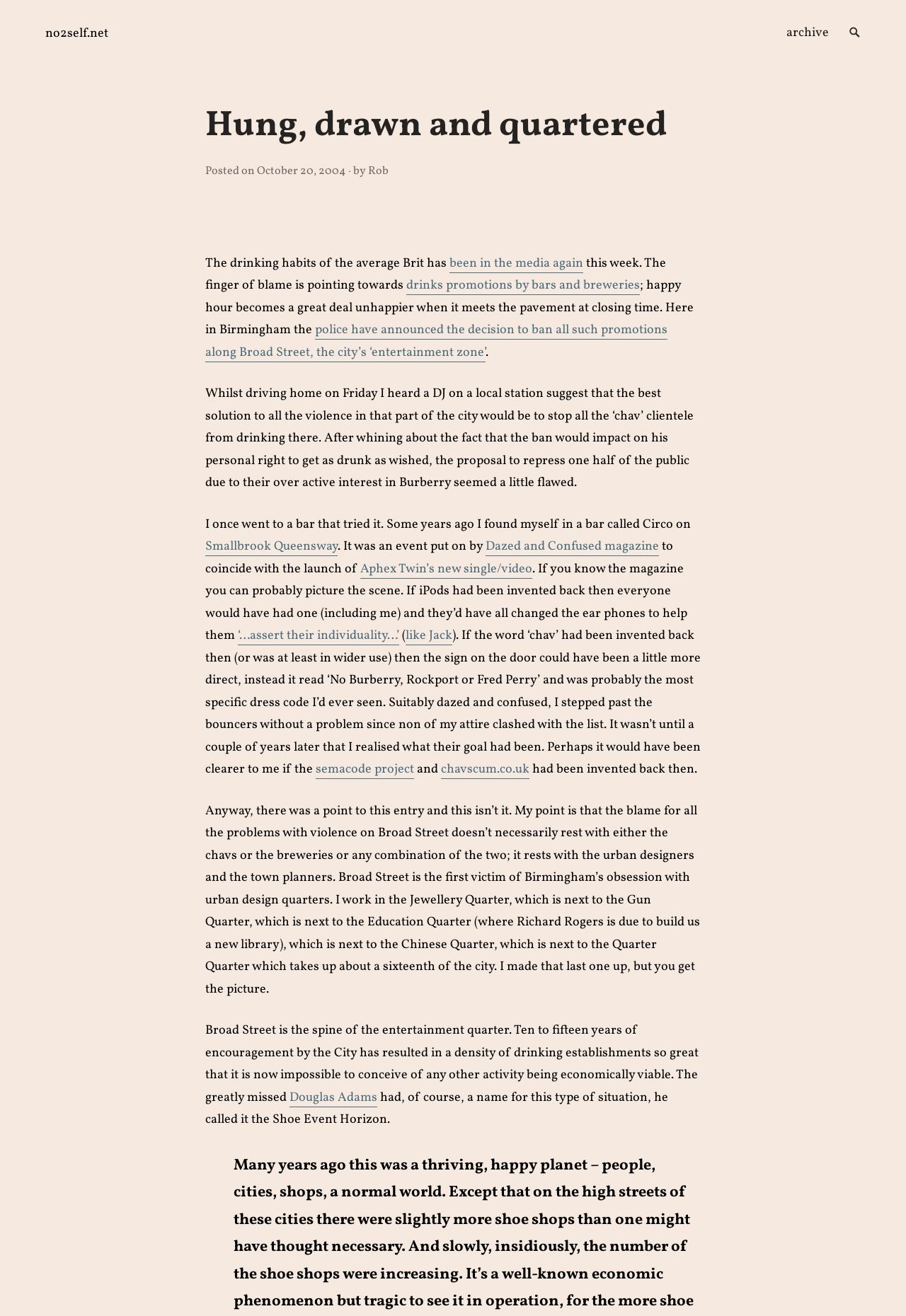Please specify the bounding box coordinates of the clickable region to carry out the following instruction: "click on Rob". The coordinates should be four float numbers between 0 and 1, in the format [left, top, right, bottom].

[0.406, 0.124, 0.429, 0.136]